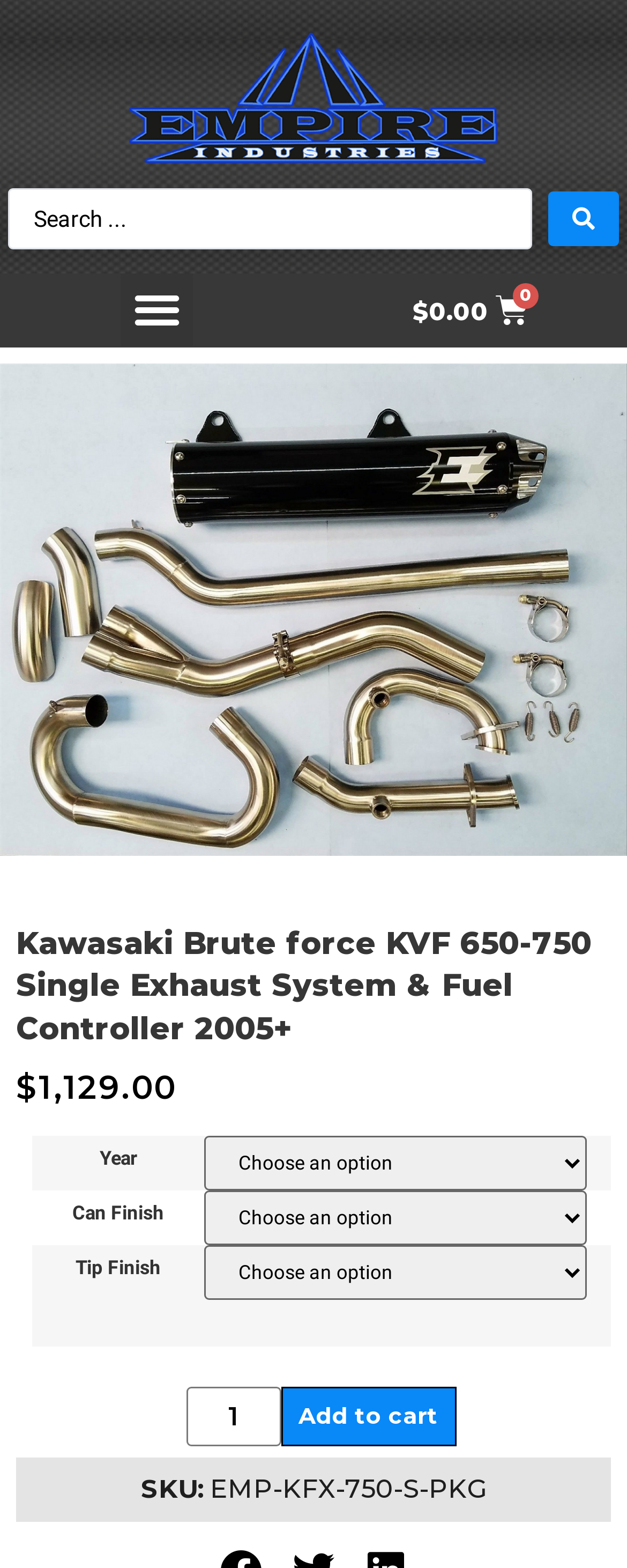What is the type of product being sold on this page?
Craft a detailed and extensive response to the question.

I determined the type of product by looking at the heading and image on the page, which both describe a Kawasaki Brute Force KVF 650-750 Single Exhaust System & Fuel Controller.